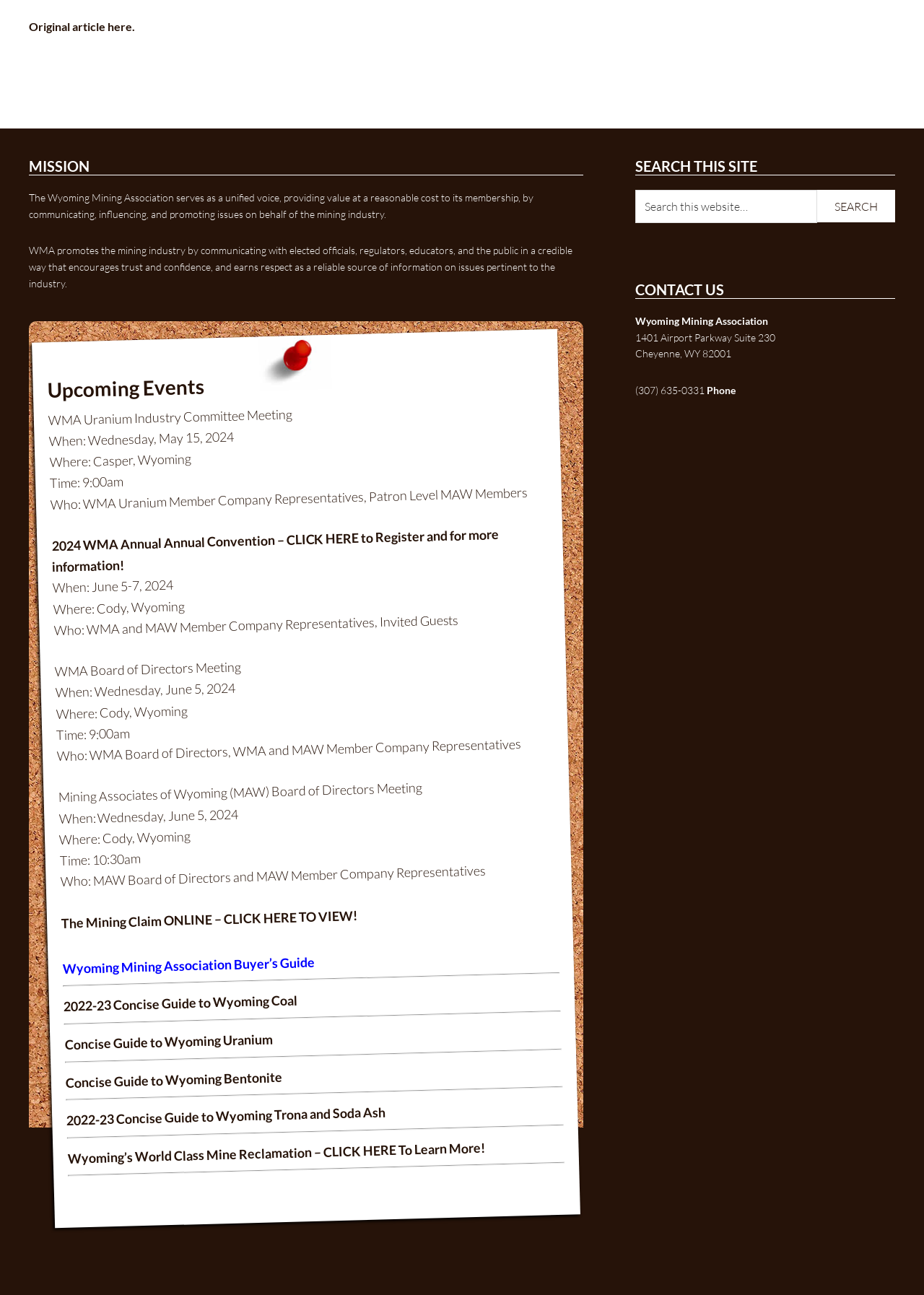Find the bounding box coordinates for the HTML element described in this sentence: "Original article here.". Provide the coordinates as four float numbers between 0 and 1, in the format [left, top, right, bottom].

[0.031, 0.015, 0.146, 0.026]